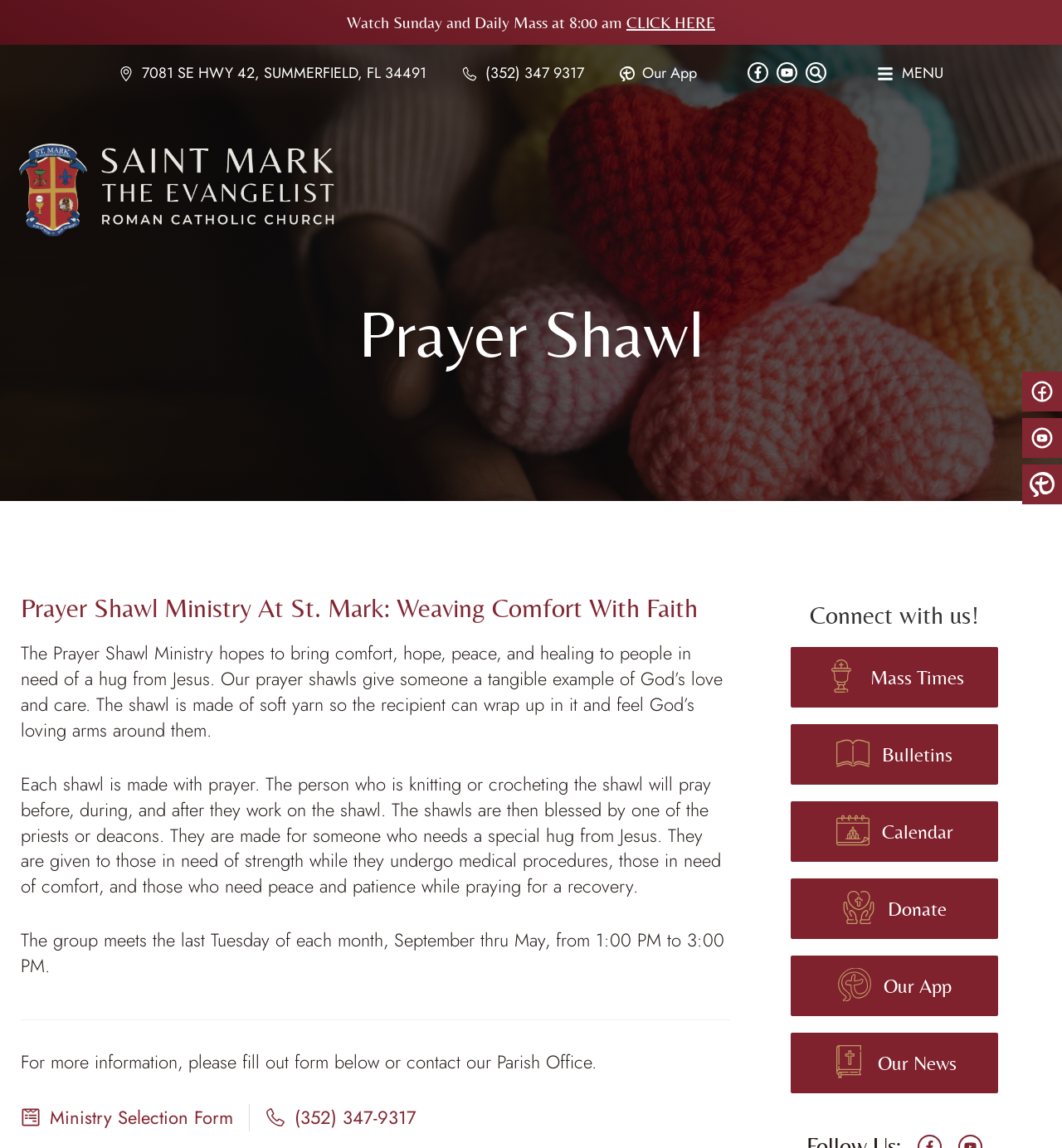Locate the bounding box coordinates of the element that should be clicked to execute the following instruction: "Fill out the Ministry Selection Form".

[0.02, 0.961, 0.22, 0.985]